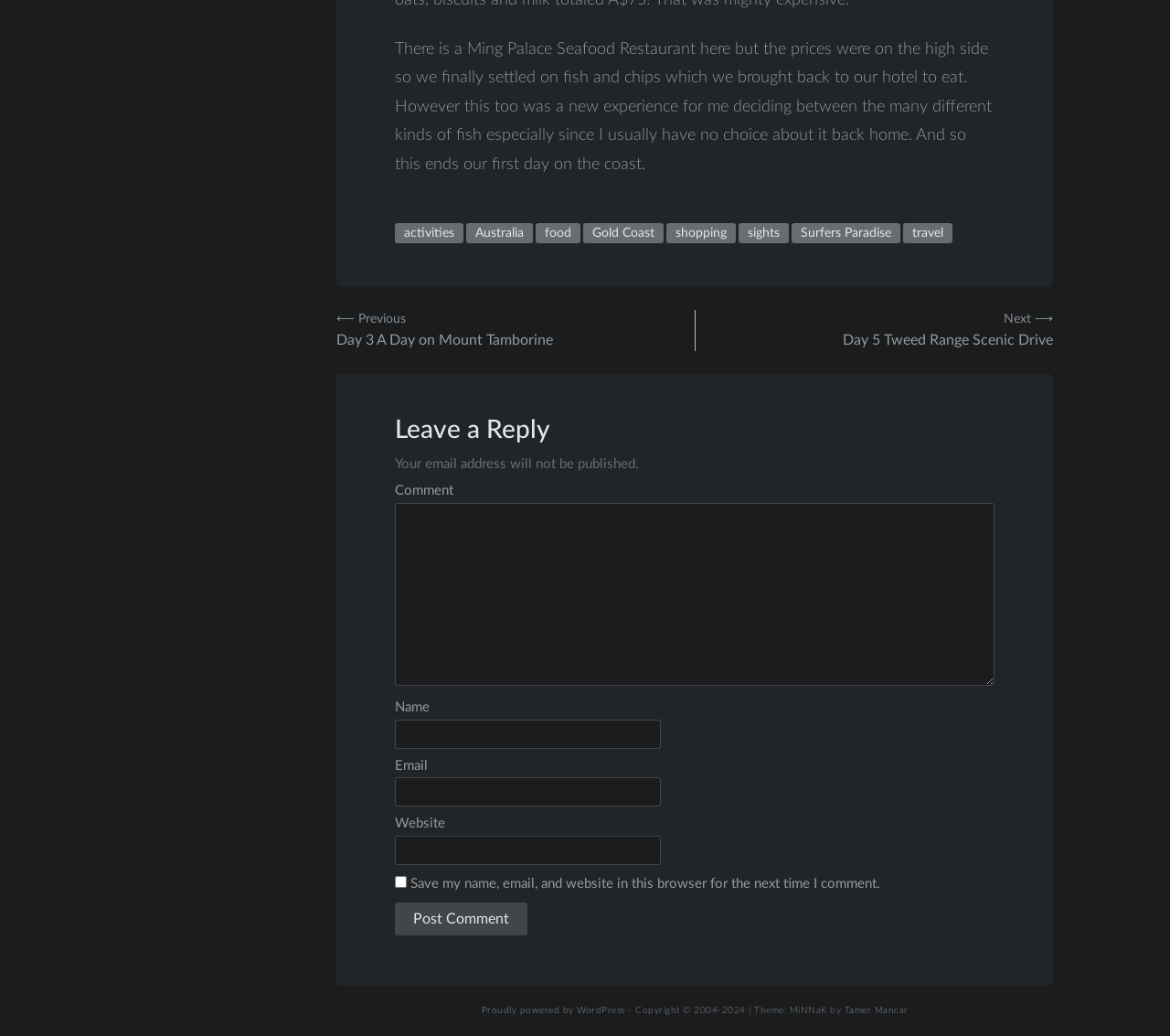Determine the bounding box coordinates for the region that must be clicked to execute the following instruction: "Click on the 'Proudly powered by WordPress' link".

[0.411, 0.971, 0.534, 0.98]